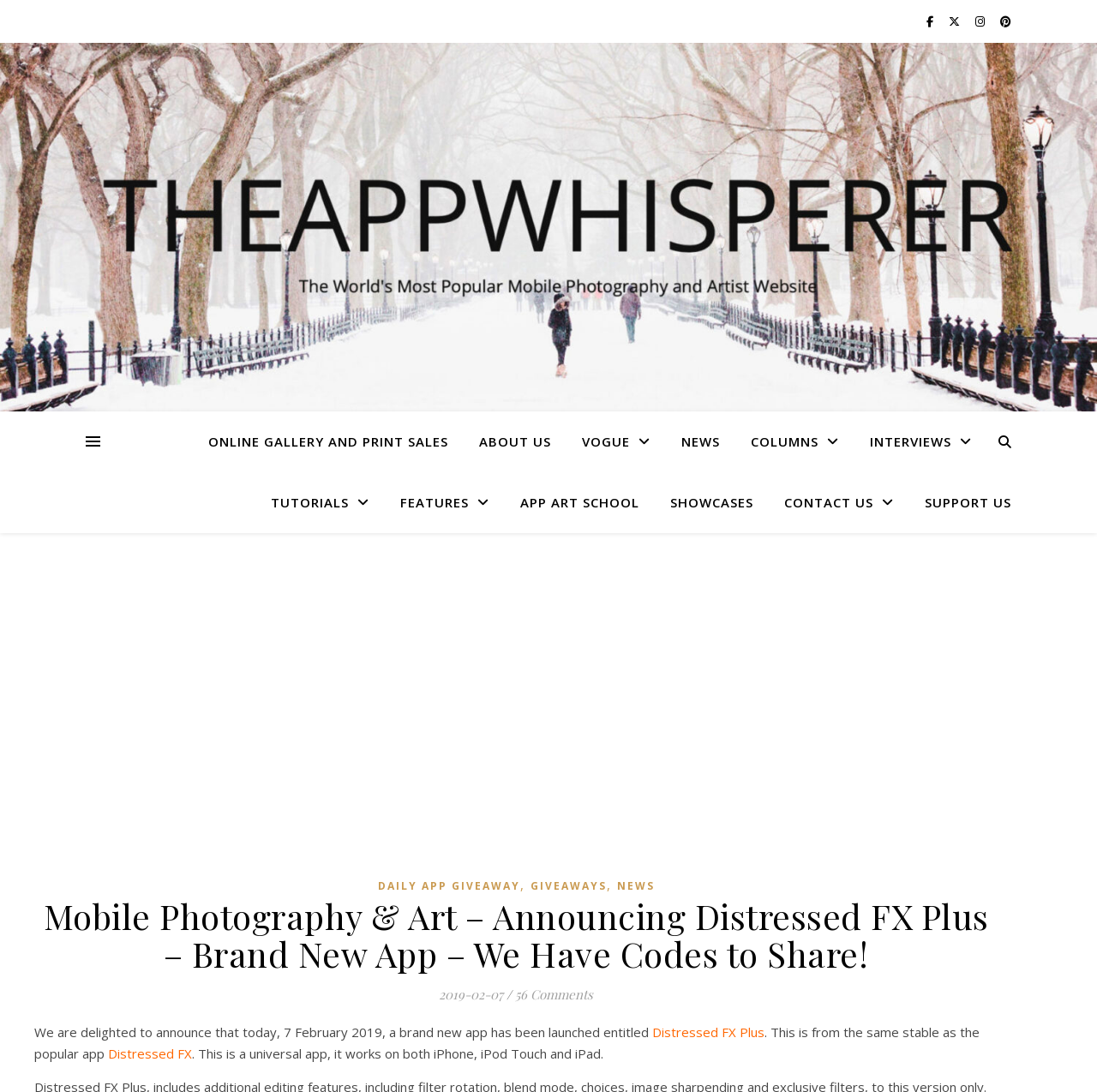Can you specify the bounding box coordinates for the region that should be clicked to fulfill this instruction: "View NEWS".

[0.609, 0.377, 0.669, 0.432]